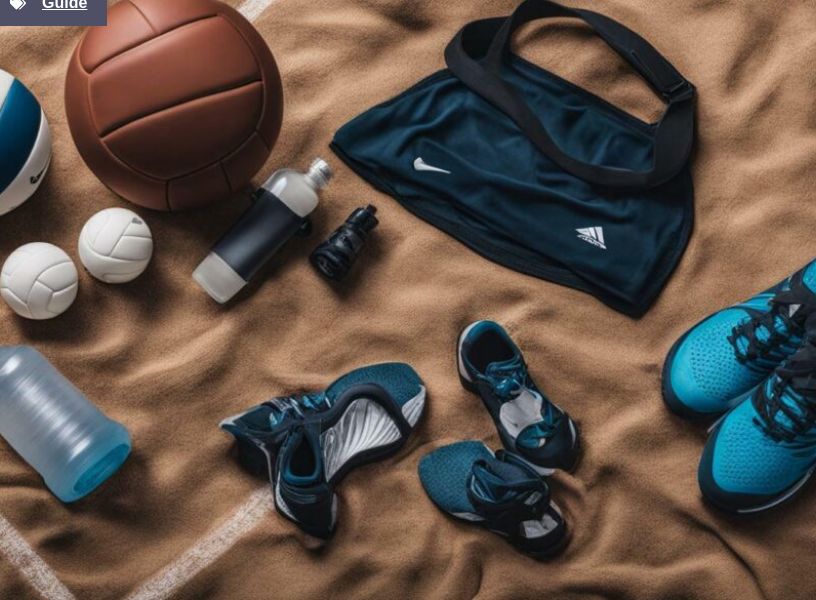Break down the image and describe every detail you can observe.

This image depicts an arrangement of essential volleyball gear on a sandy surface, showcasing a collection of items crucial for new players. Prominently featured is a brown volleyball alongside smaller white volleyballs, symbolizing the sport's foundational equipment. A sleek black bag from Adidas, marked with a white logo, hints at the importance of carrying essentials comfortably.

Water bottles, including a clear blue one, emphasize hydration, which is vital for athletes during gameplay. The footwear displayed consists of a pair of dynamic blue and black shoes designed for agility and support on the court. The presence of knee pads highlights protection for players, addressing the common injuries associated with volleyball. This thoughtful collection illustrates the gear essentials that help players gear up and start their volleyball journey with confidence.